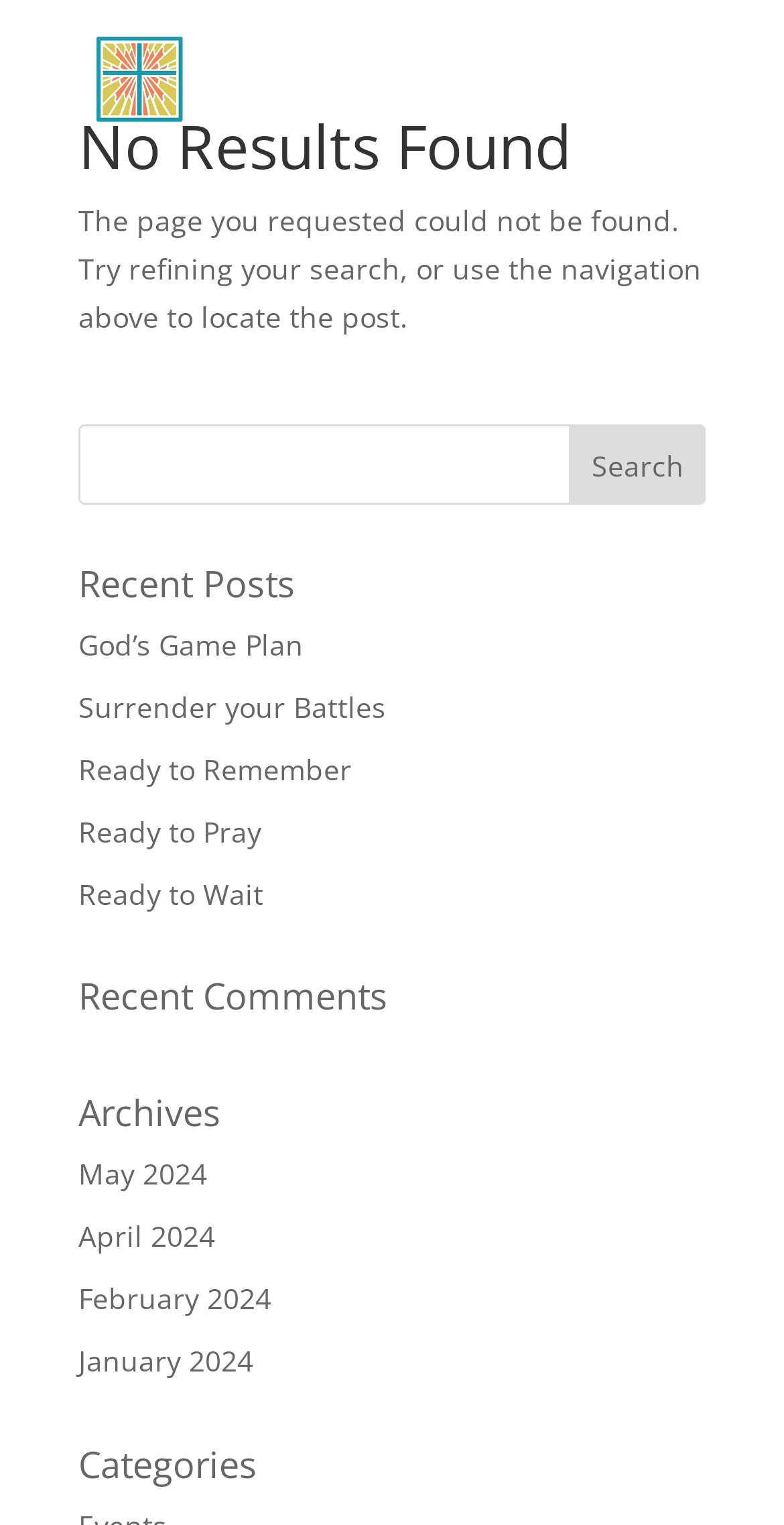Extract the bounding box of the UI element described as: "value="Search"".

[0.727, 0.279, 0.9, 0.332]